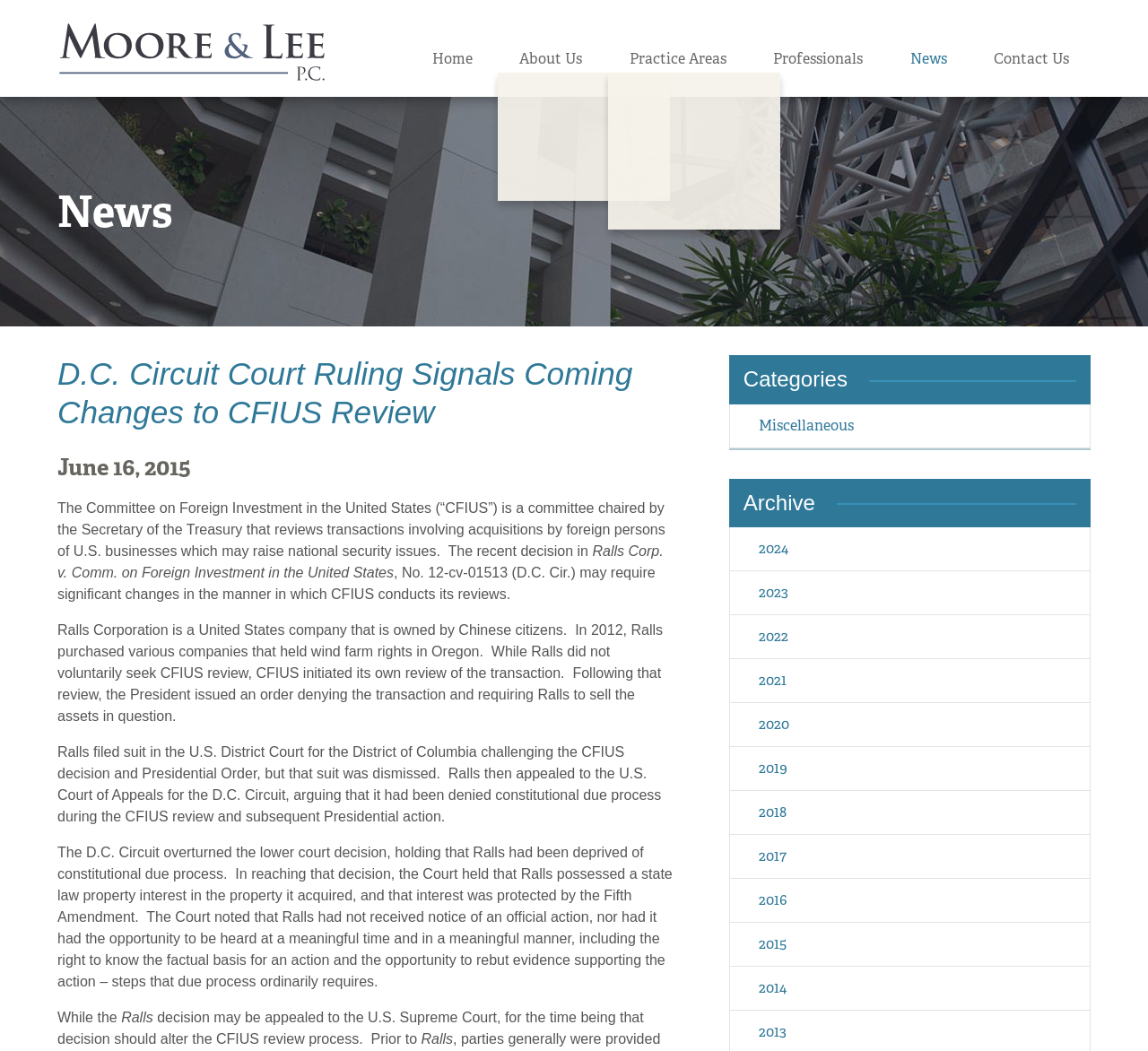Please find the bounding box coordinates of the element that must be clicked to perform the given instruction: "View the 'About Us' page". The coordinates should be four float numbers from 0 to 1, i.e., [left, top, right, bottom].

[0.434, 0.037, 0.526, 0.073]